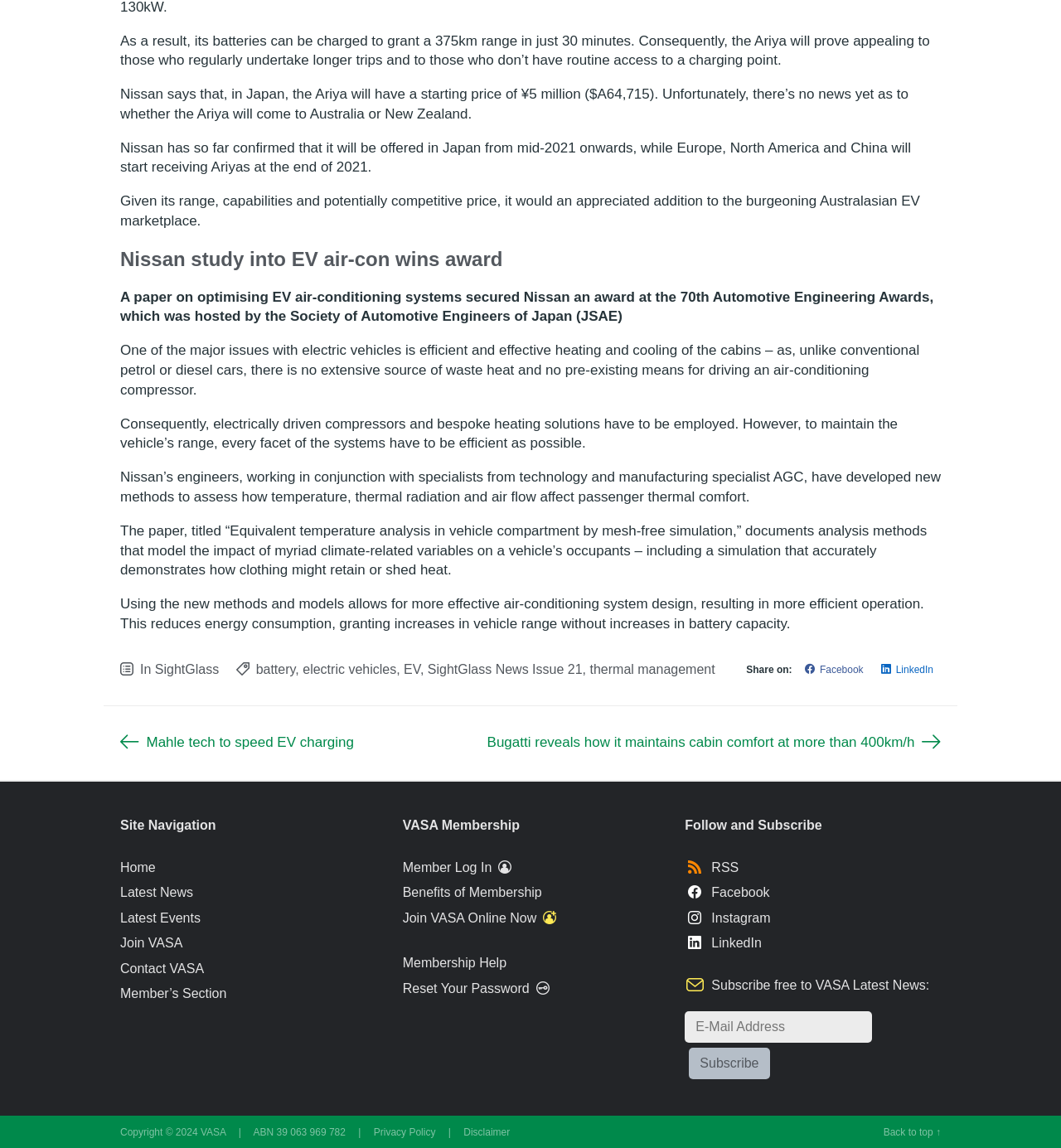Could you determine the bounding box coordinates of the clickable element to complete the instruction: "Click on the 'SightGlass News Issue 21' link"? Provide the coordinates as four float numbers between 0 and 1, i.e., [left, top, right, bottom].

[0.403, 0.577, 0.549, 0.589]